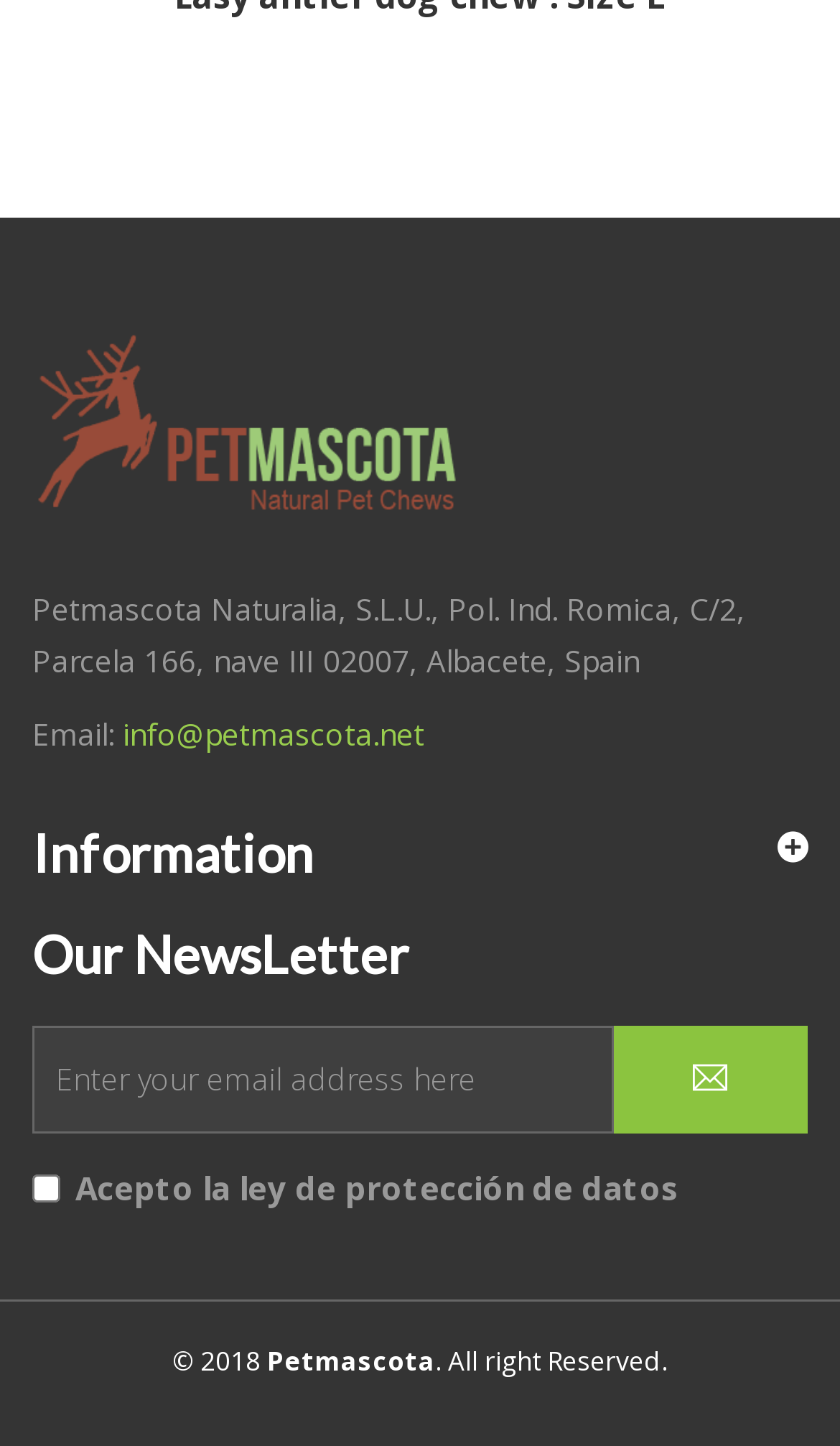Answer the following query with a single word or phrase:
What is the company name?

Petmascota